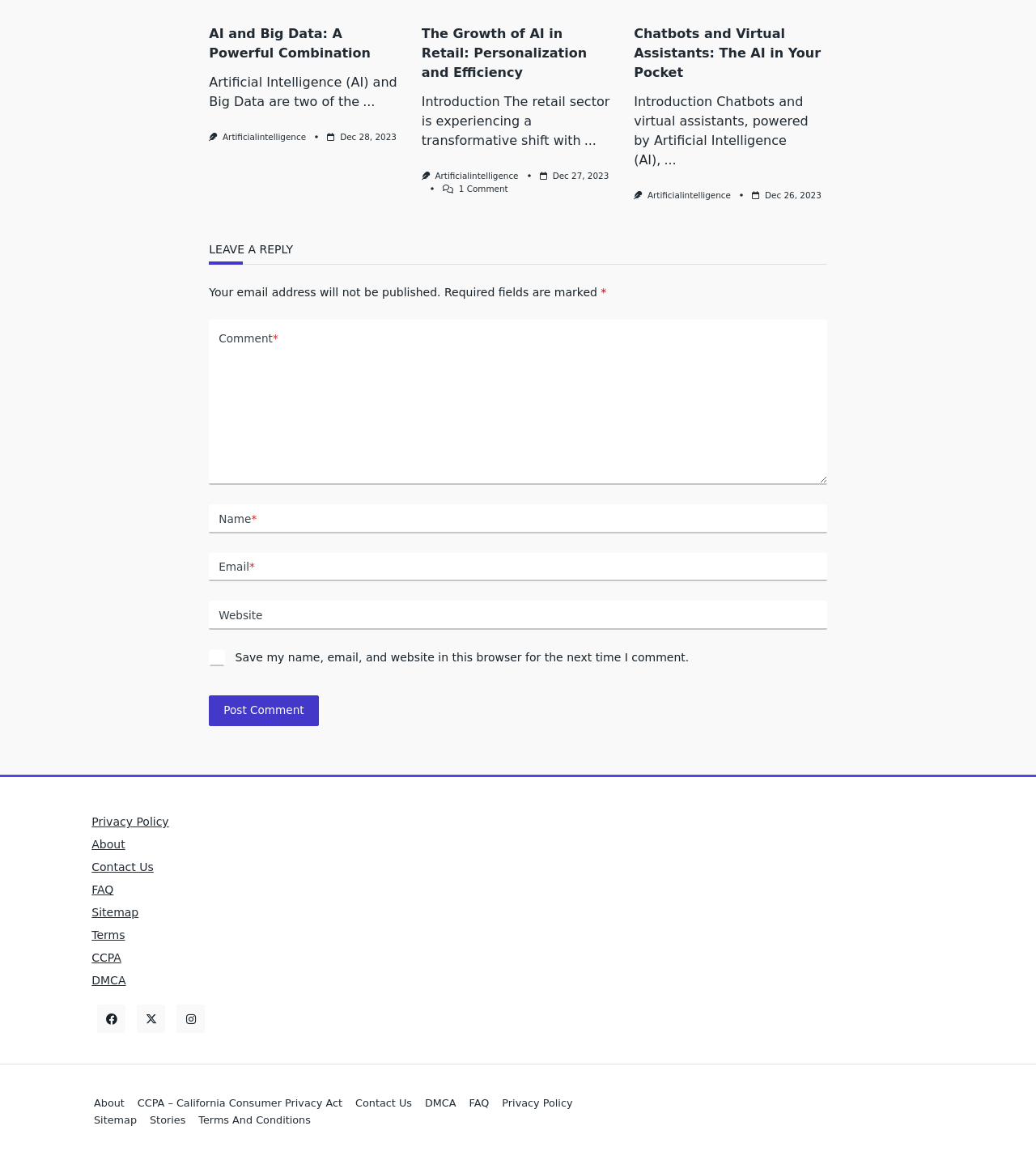How many articles are on this webpage? Look at the image and give a one-word or short phrase answer.

3